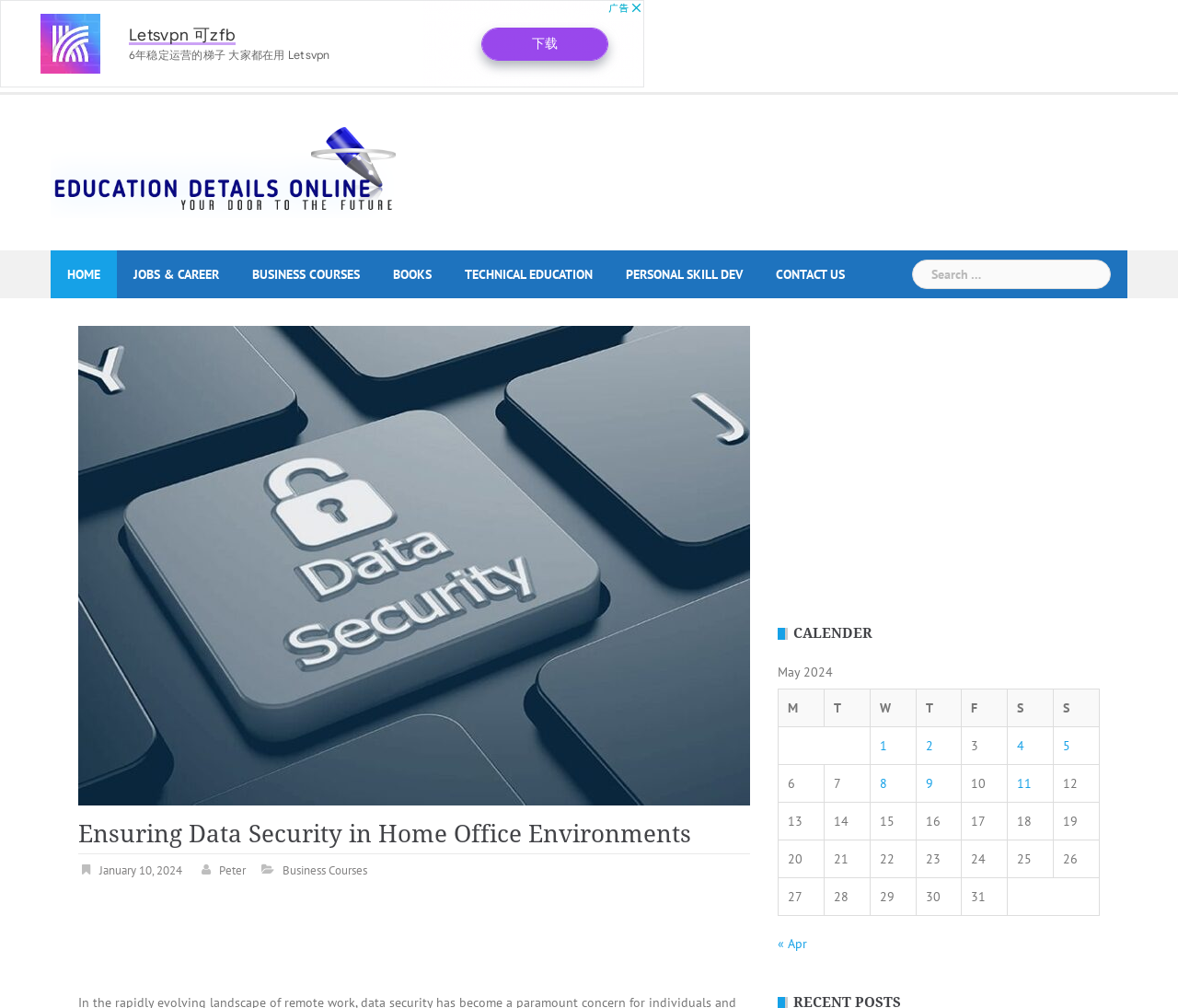How many links are present in the top navigation bar?
Respond to the question with a well-detailed and thorough answer.

The top navigation bar contains 7 links, namely 'HOME', 'JOBS & CAREER', 'BUSINESS COURSES', 'BOOKS', 'TECHNICAL EDUCATION', 'PERSONAL SKILL DEV', and 'CONTACT US'.